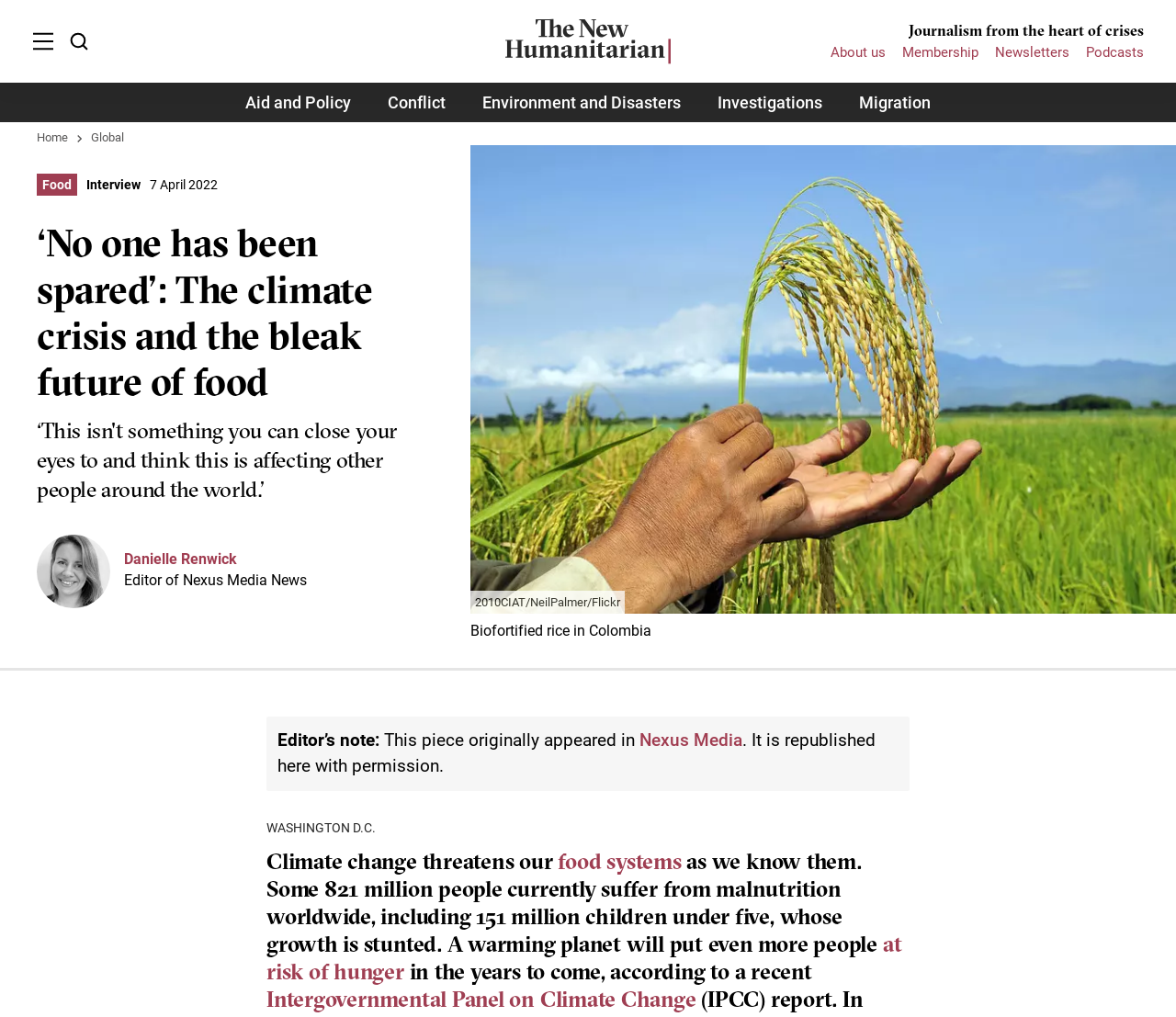Please reply to the following question using a single word or phrase: 
What is the name of the publication?

The New Humanitarian